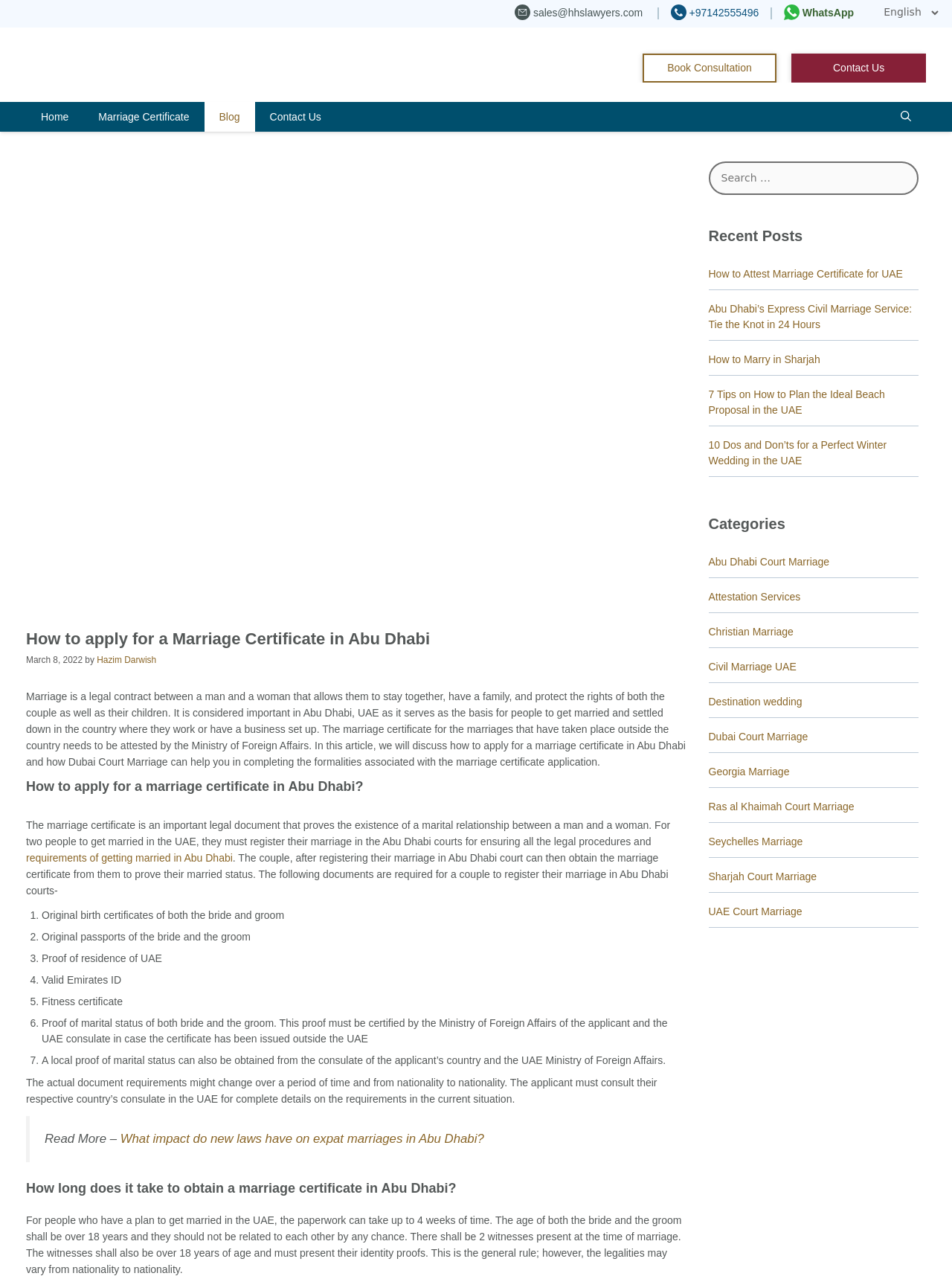Answer the question with a brief word or phrase:
What is the purpose of attesting a marriage certificate by the Ministry of Foreign Affairs?

To prove marital status